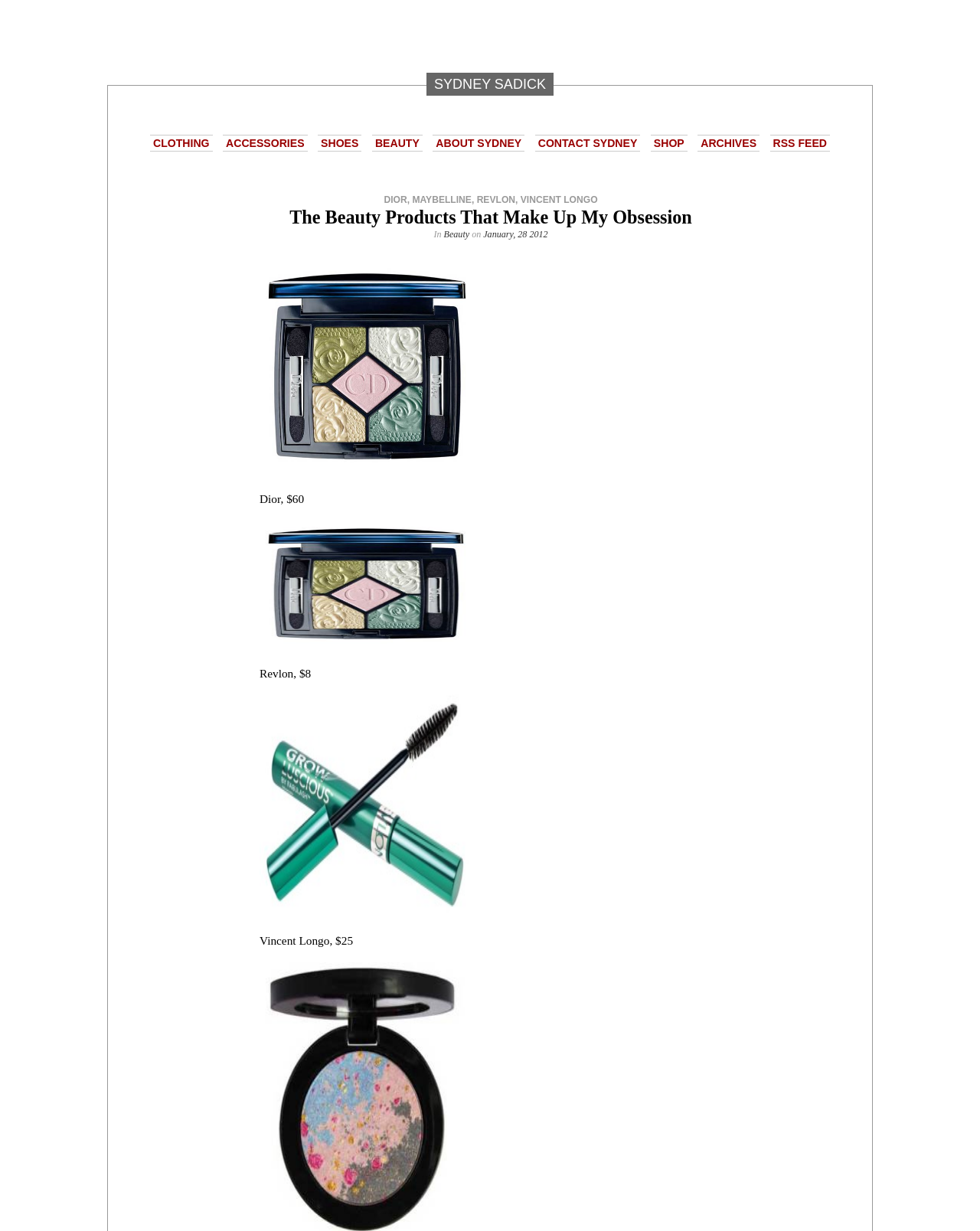Give an in-depth explanation of the webpage layout and content.

This webpage is about the author's makeup obsession, featuring various beauty products. At the top, there is a navigation menu with 9 links, including "CLOTHING", "ACCESSORIES", "SHOES", "BEAUTY", "ABOUT SYDNEY", "CONTACT SYDNEY", "SHOP", "ARCHIVES", and "RSS FEED". 

Below the navigation menu, there is a heading that reads "The Beauty Products That Make Up My Obsession". Underneath the heading, there are four images, each accompanied by a text description of a beauty product, including "Dior, $60", "Revlon, $8", and "Vincent Longo, $25". 

On the left side of the images, there are five links to specific beauty brands, including "DIOR", "MAYBELLINE", "REVLON", and "VINCENT LONGO". These links are arranged vertically, with a comma separating each brand. 

Additionally, there is a text paragraph that starts with "In" and mentions "Beauty" and a date, "January, 28 2012".